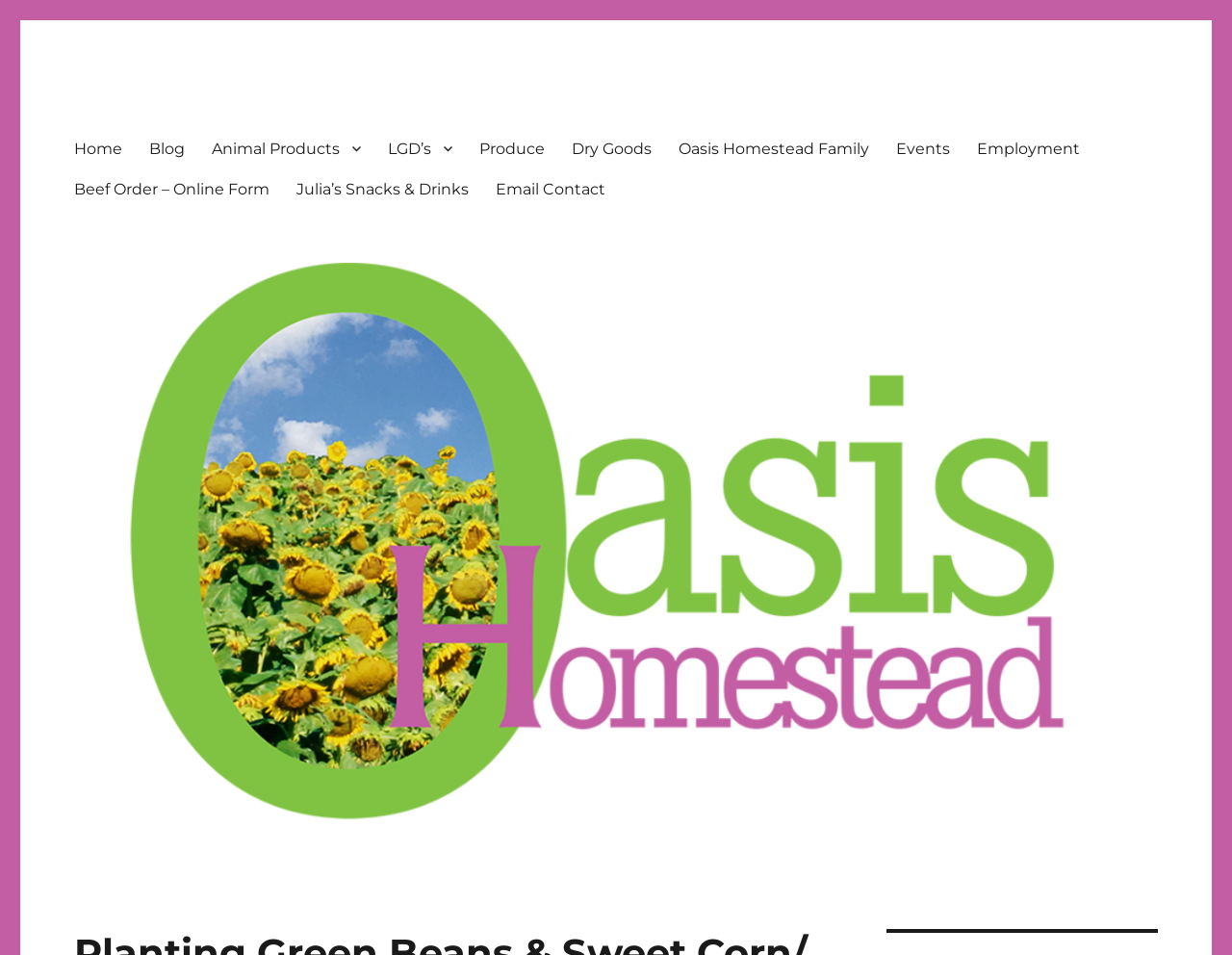Identify the bounding box coordinates of the clickable region necessary to fulfill the following instruction: "explore animal products". The bounding box coordinates should be four float numbers between 0 and 1, i.e., [left, top, right, bottom].

[0.161, 0.134, 0.304, 0.176]